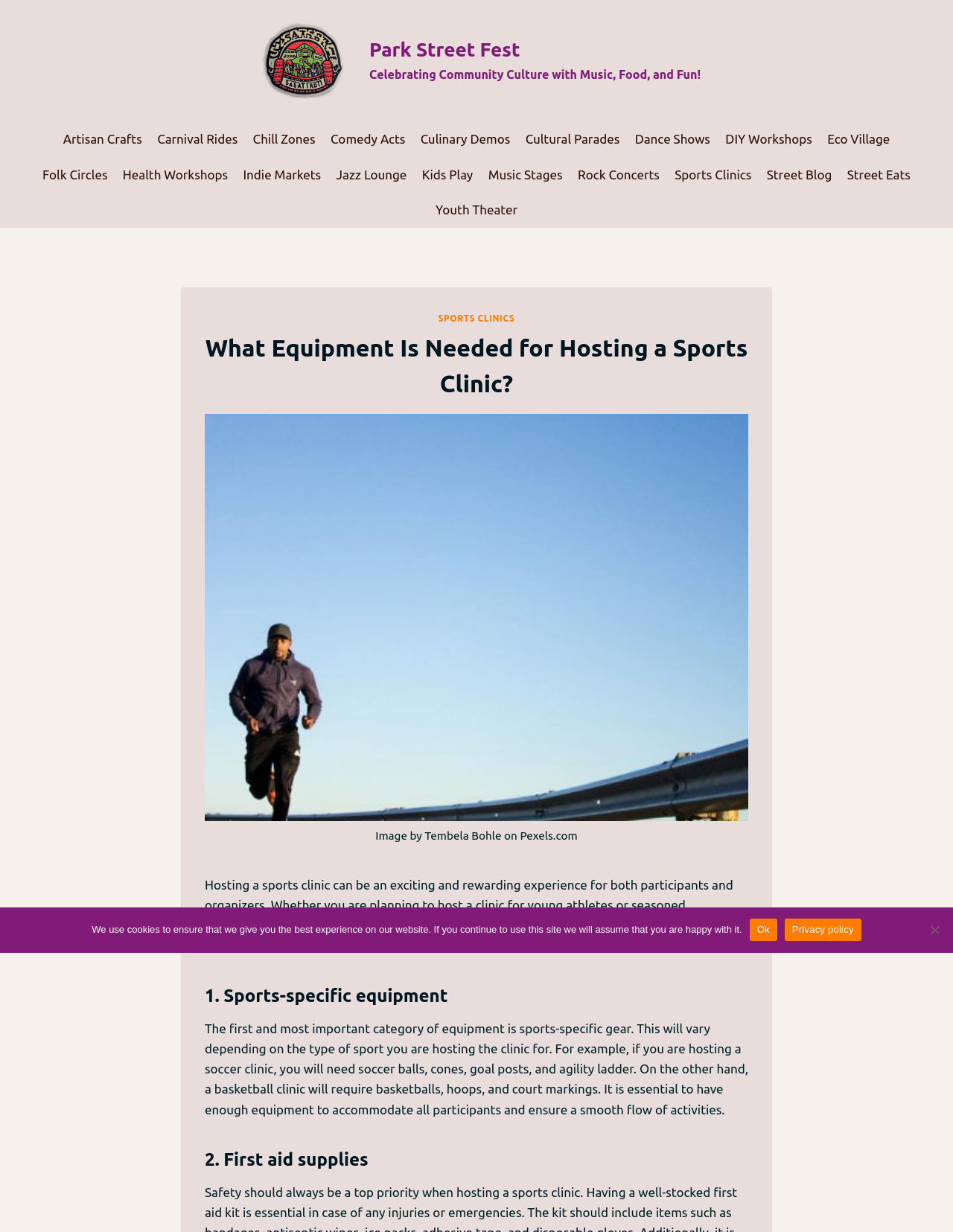Create a detailed narrative of the webpage’s visual and textual elements.

The webpage is about hosting a sports clinic and the necessary equipment required for it. At the top, there is a logo of "Park Street Fest" with a link to the festival's homepage. Below the logo, there is a navigation menu with various links to different sections of the festival, such as "Artisan Crafts", "Carnival Rides", "Chill Zones", and more.

The main content of the webpage is divided into sections, starting with a heading "What Equipment Is Needed for Hosting a Sports Clinic?" followed by a subheading "SPORTS CLINICS" and an image of a man running during the daytime. Below the image, there is a caption "Image by Tembela Bohle on Pexels.com".

The article then proceeds to discuss the essential equipment needed for hosting a sports clinic, divided into sections such as "1. Sports-specific equipment" and "2. First aid supplies". Each section provides a detailed description of the necessary equipment and its importance.

At the bottom right corner of the page, there is a "Scroll to top" button. Additionally, there is a cookie notice dialog box that appears at the bottom of the page, informing users about the website's cookie policy and providing links to "Ok" and "Privacy policy".